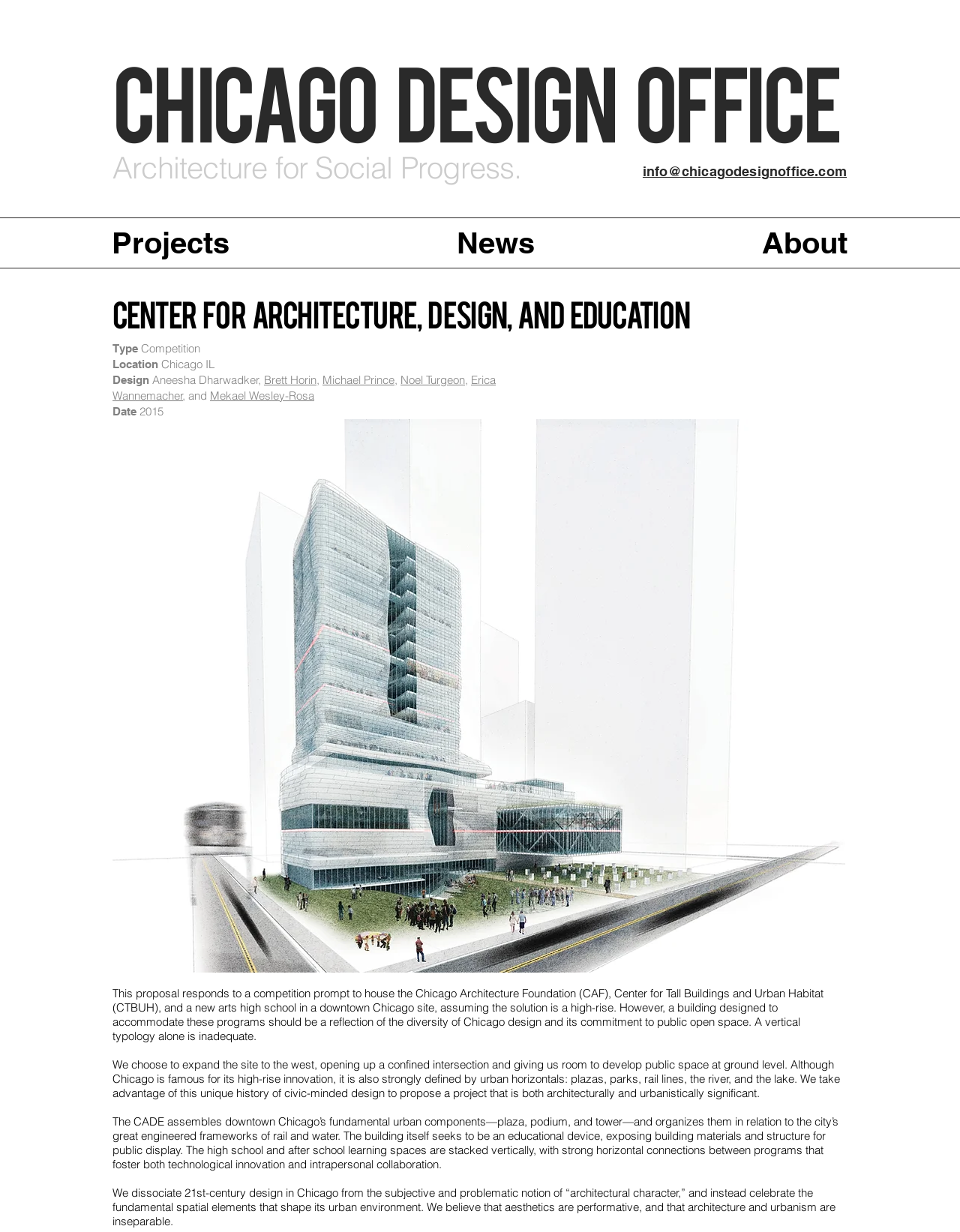Answer the question using only one word or a concise phrase: What is the date of the project?

2015